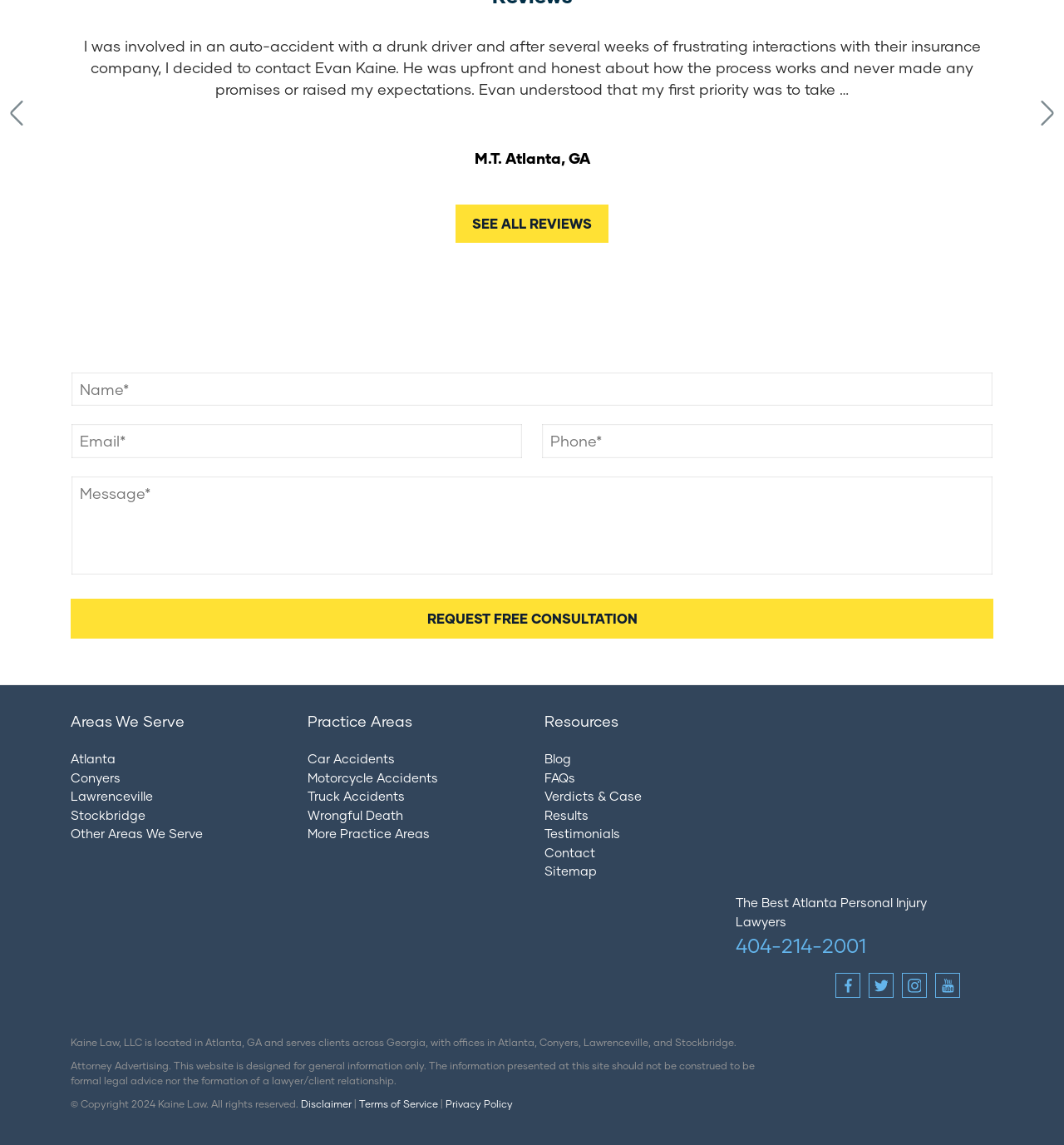Find the bounding box coordinates of the element I should click to carry out the following instruction: "Click the 'SEE ALL REVIEWS' link".

[0.427, 0.178, 0.573, 0.213]